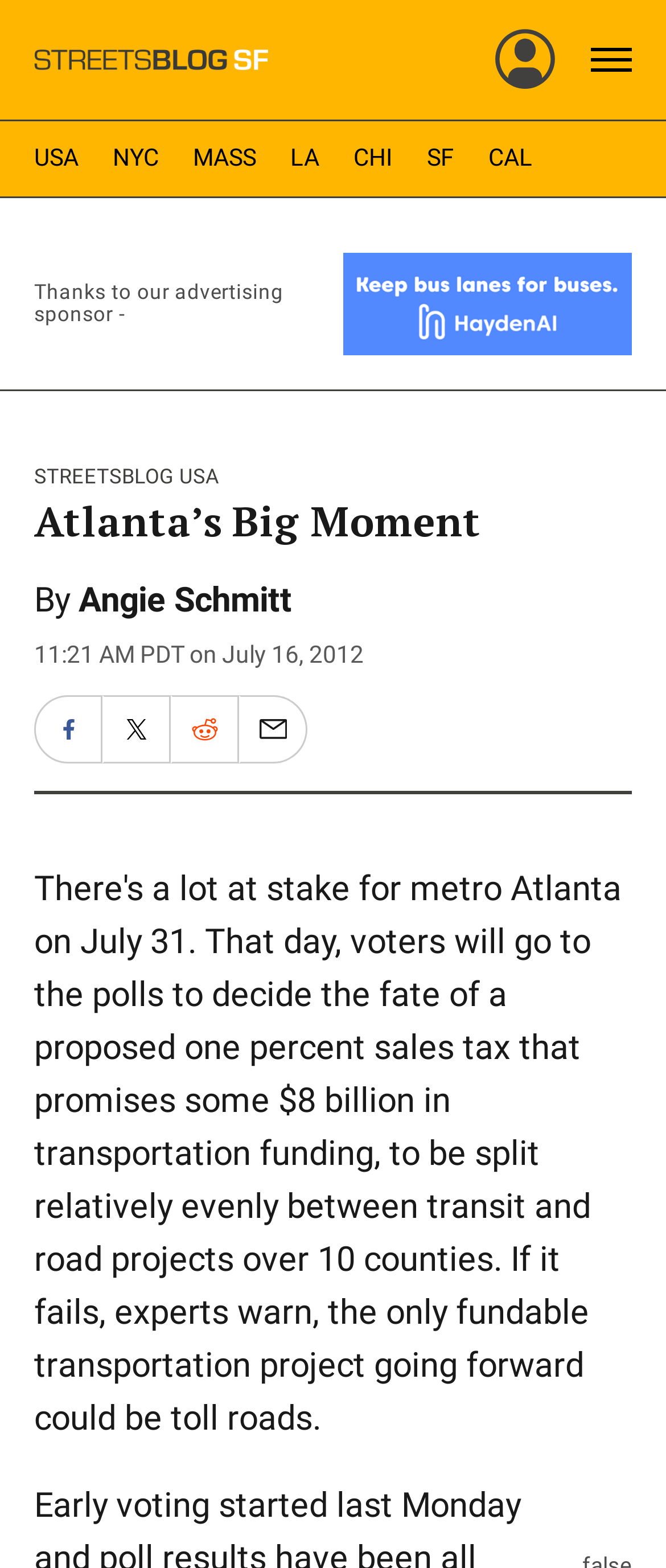Who is the author of the article?
Give a one-word or short phrase answer based on the image.

Angie Schmitt